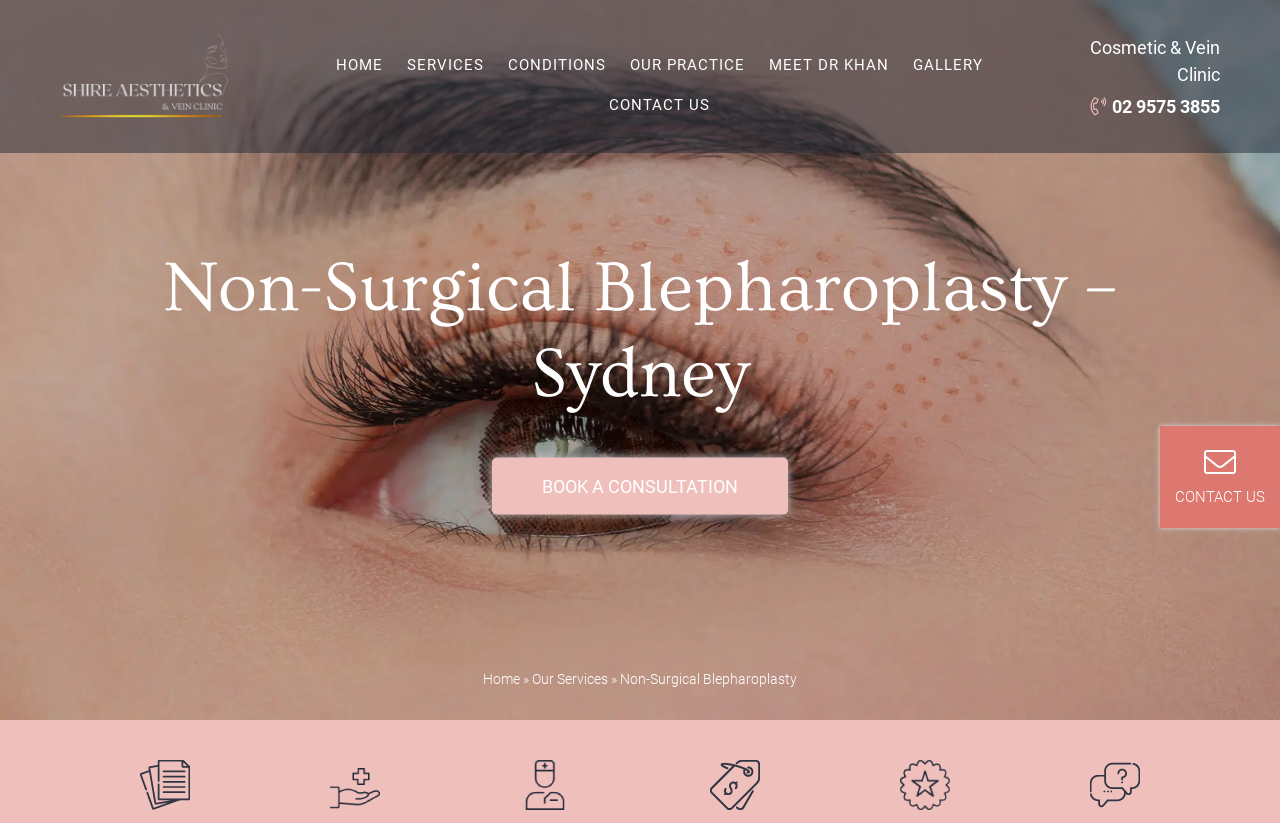What is the purpose of the 'BOOK A CONSULTATION' button? Based on the image, give a response in one word or a short phrase.

To book a consultation